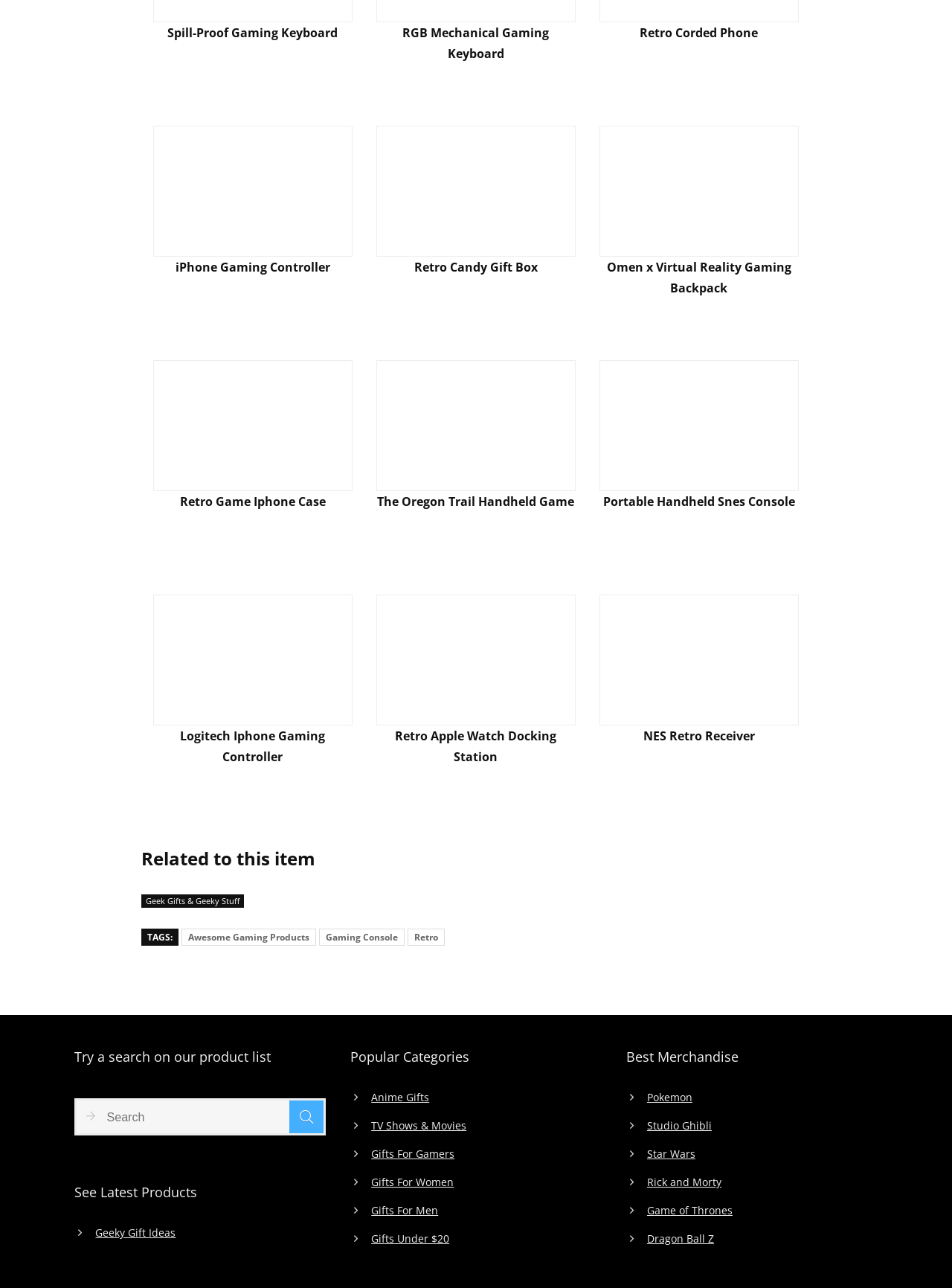Determine the bounding box coordinates of the UI element described below. Use the format (top-left x, top-left y, bottom-right x, bottom-right y) with floating point numbers between 0 and 1: How We Can Help

None